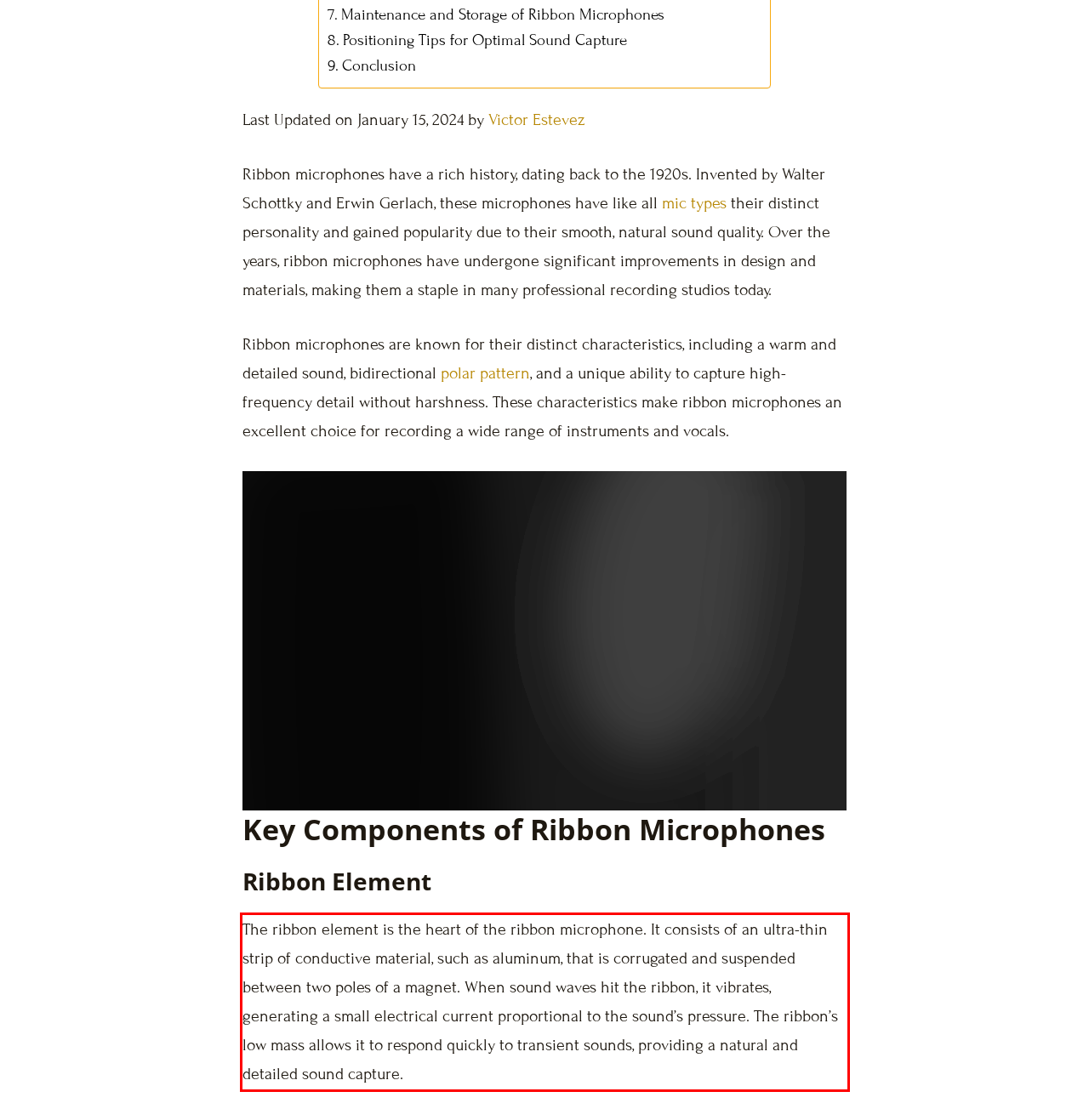Examine the screenshot of the webpage, locate the red bounding box, and generate the text contained within it.

The ribbon element is the heart of the ribbon microphone. It consists of an ultra-thin strip of conductive material, such as aluminum, that is corrugated and suspended between two poles of a magnet. When sound waves hit the ribbon, it vibrates, generating a small electrical current proportional to the sound’s pressure. The ribbon’s low mass allows it to respond quickly to transient sounds, providing a natural and detailed sound capture.